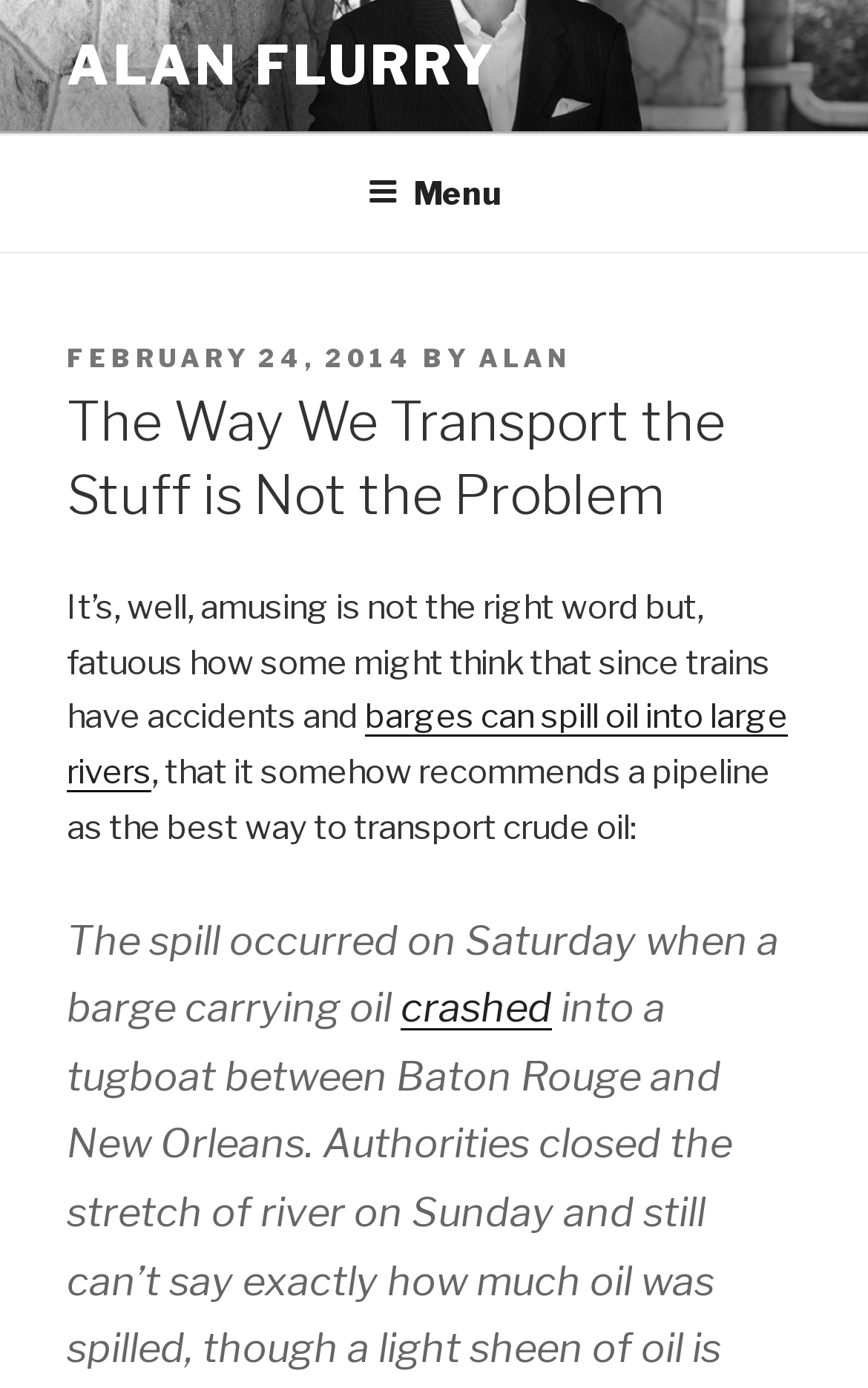Using the webpage screenshot and the element description February 24, 2014March 21, 2014, determine the bounding box coordinates. Specify the coordinates in the format (top-left x, top-left y, bottom-right x, bottom-right y) with values ranging from 0 to 1.

[0.077, 0.246, 0.477, 0.269]